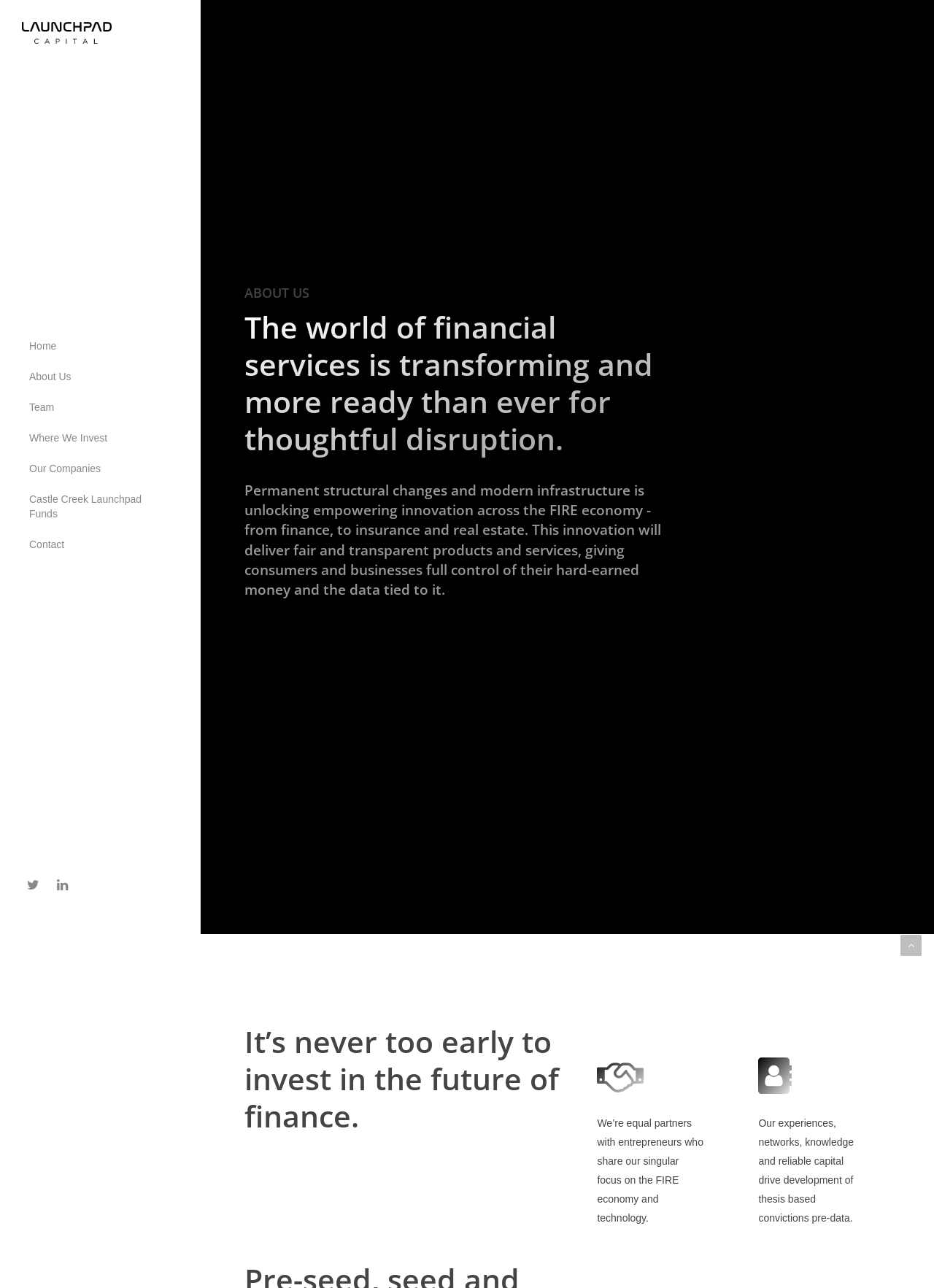Please give a succinct answer using a single word or phrase:
What is the main theme of the company?

Financial services